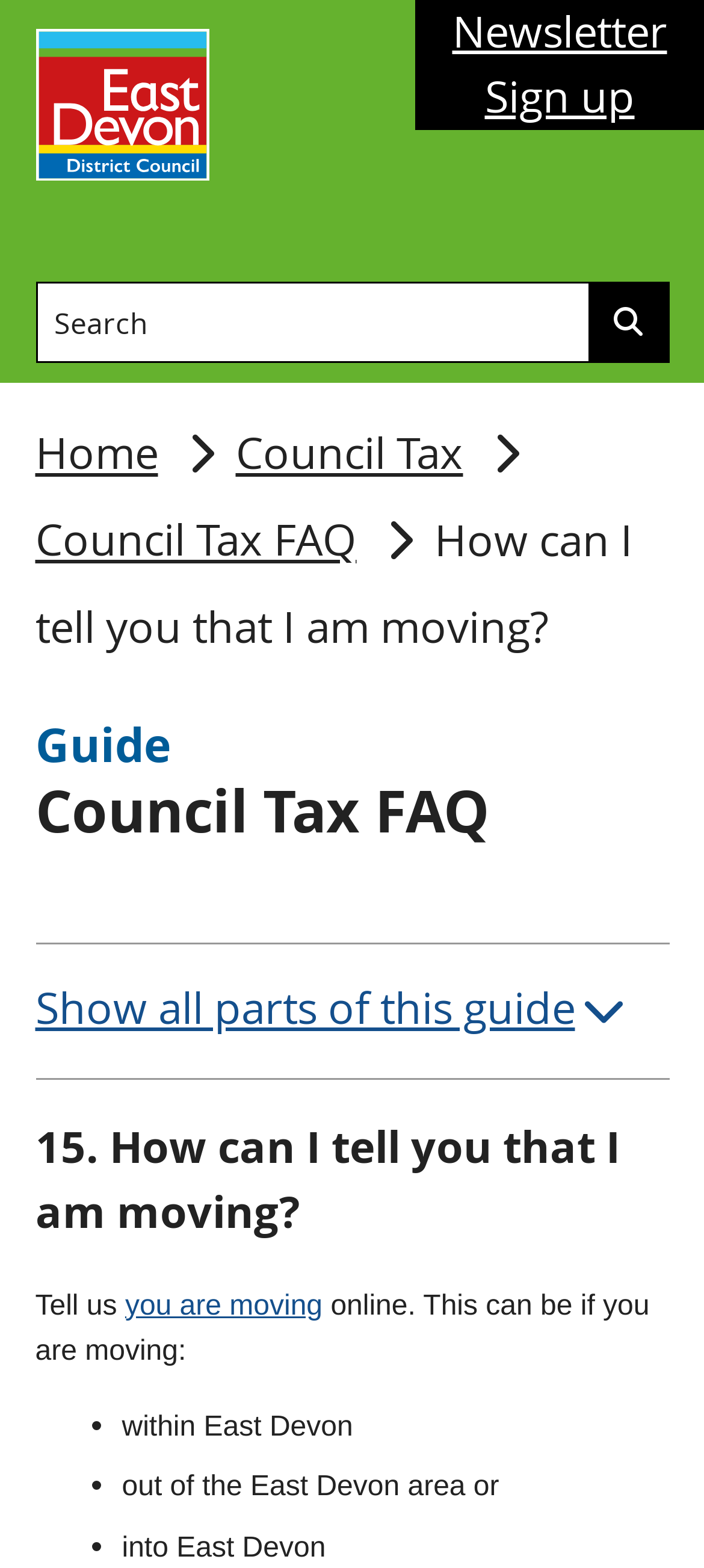Find the bounding box coordinates for the area that must be clicked to perform this action: "go to home page".

[0.05, 0.263, 0.224, 0.317]